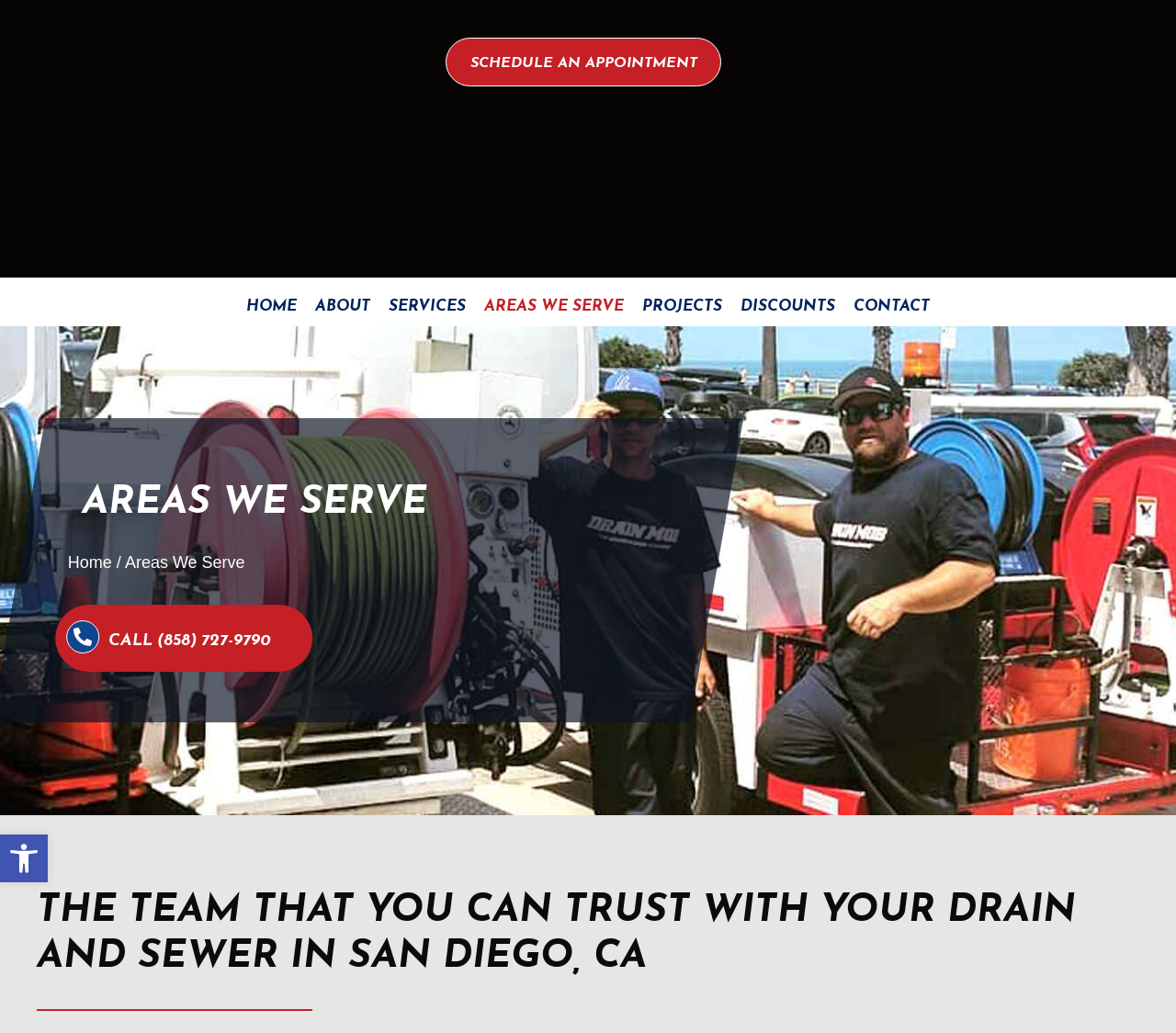Find the bounding box coordinates of the element to click in order to complete this instruction: "Learn about the services". The bounding box coordinates must be four float numbers between 0 and 1, denoted as [left, top, right, bottom].

[0.327, 0.279, 0.4, 0.316]